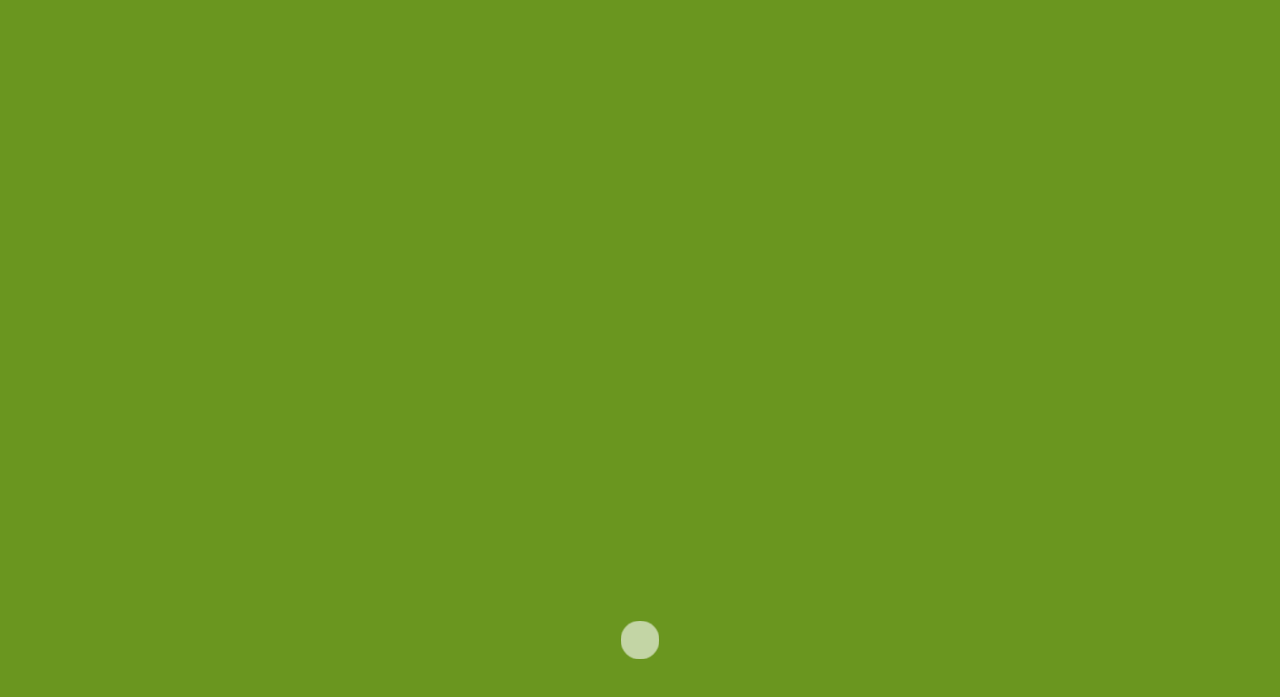Determine the bounding box coordinates for the UI element described. Format the coordinates as (top-left x, top-left y, bottom-right x, bottom-right y) and ensure all values are between 0 and 1. Element description: title="Facebook"

[0.088, 0.02, 0.105, 0.066]